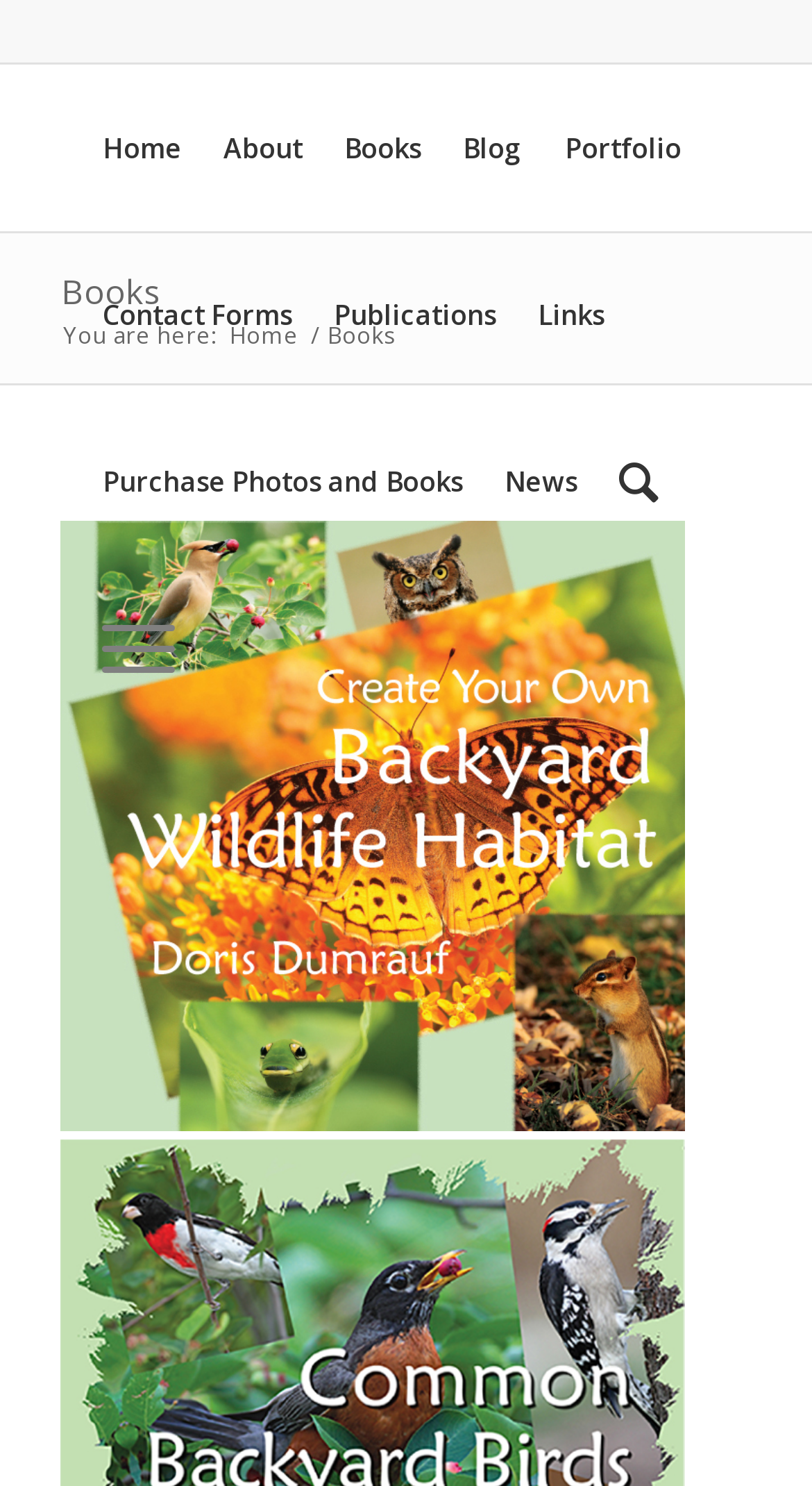Give a detailed account of the webpage, highlighting key information.

The webpage is the website of Doris Dumrauf, an author, with a focus on her books. At the top, there is a layout table with a link to the website's homepage, accompanied by a small image. Below this, there is a navigation menu with links to various sections, including Home, About, Books, Blog, Portfolio, and Contact Forms, arranged horizontally across the page.

The main content area is dominated by a large heading that reads "Books". Below this, there is a breadcrumb trail indicating the current page, with links to Home and Books, separated by forward slashes. 

On the right side of the page, there is a large image of a book, which takes up most of the vertical space. Above this image, there are several links to other sections, including Publications, Links, Purchase Photos and Books, and News, arranged vertically.

The webpage has a total of 11 links to different sections, and 3 images, including the website's logo and the book image. The overall structure is simple and easy to navigate, with clear headings and concise text.